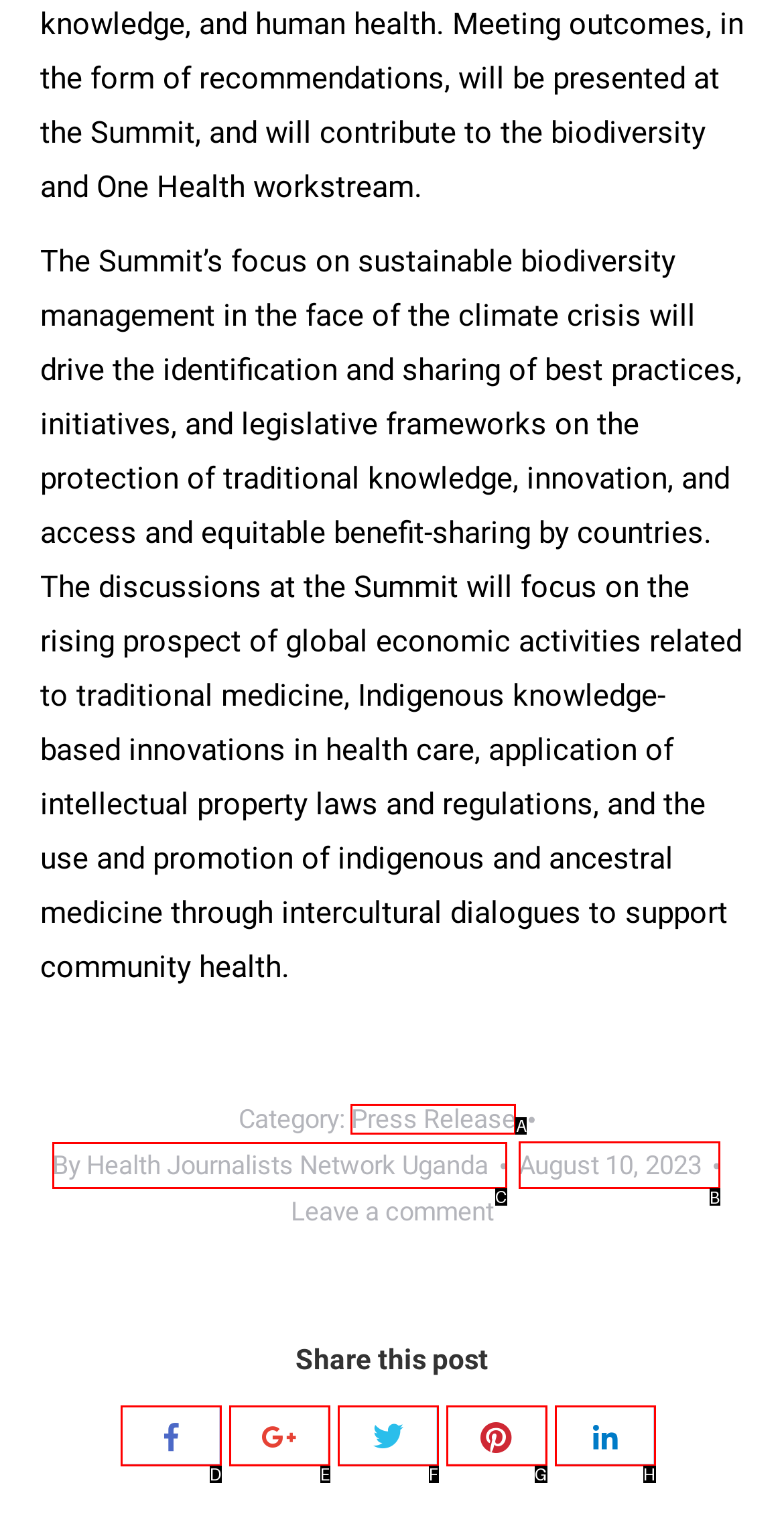Tell me the letter of the UI element to click in order to accomplish the following task: View the post date
Answer with the letter of the chosen option from the given choices directly.

B